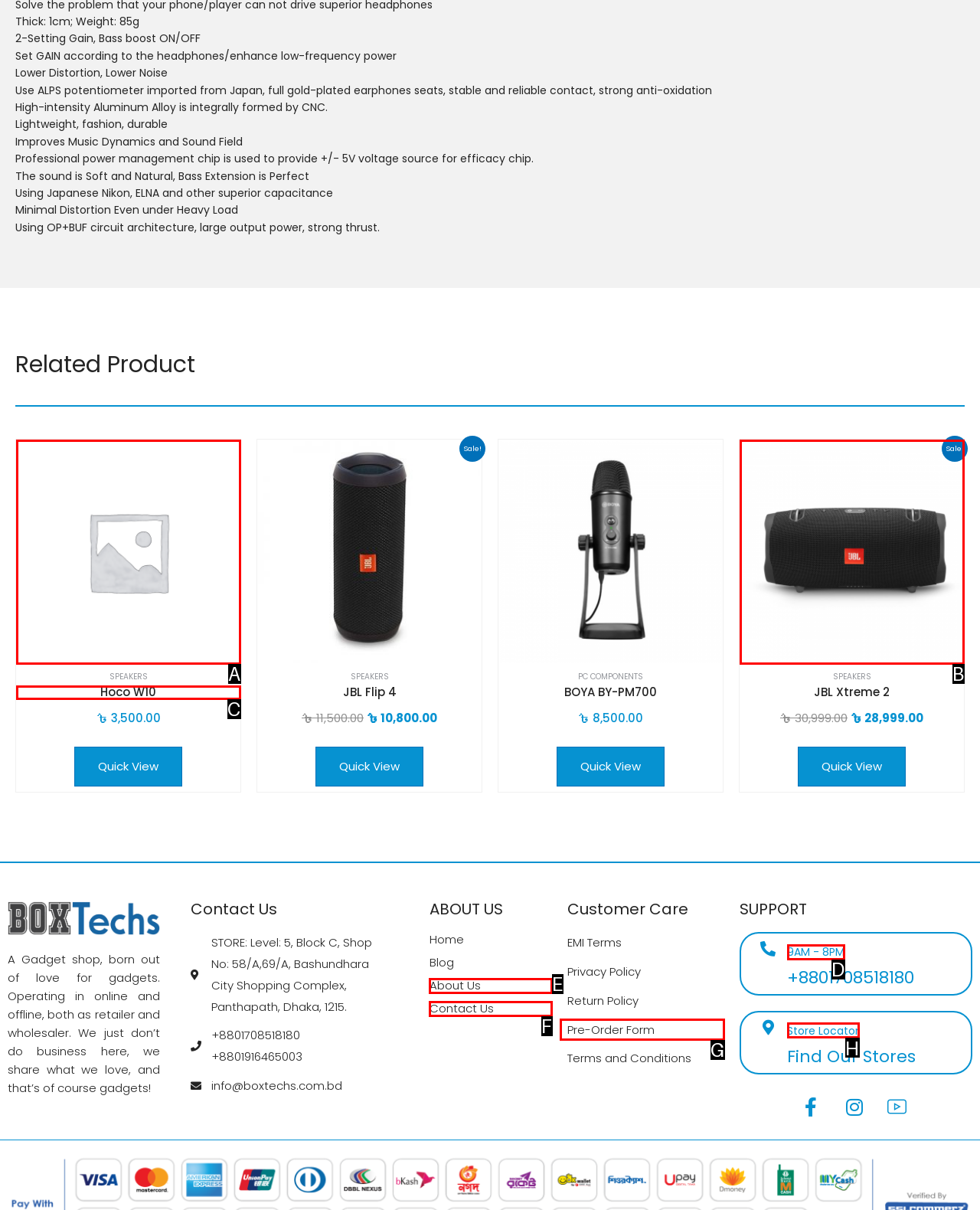Match the description to the correct option: alt="Placeholder"
Provide the letter of the matching option directly.

A